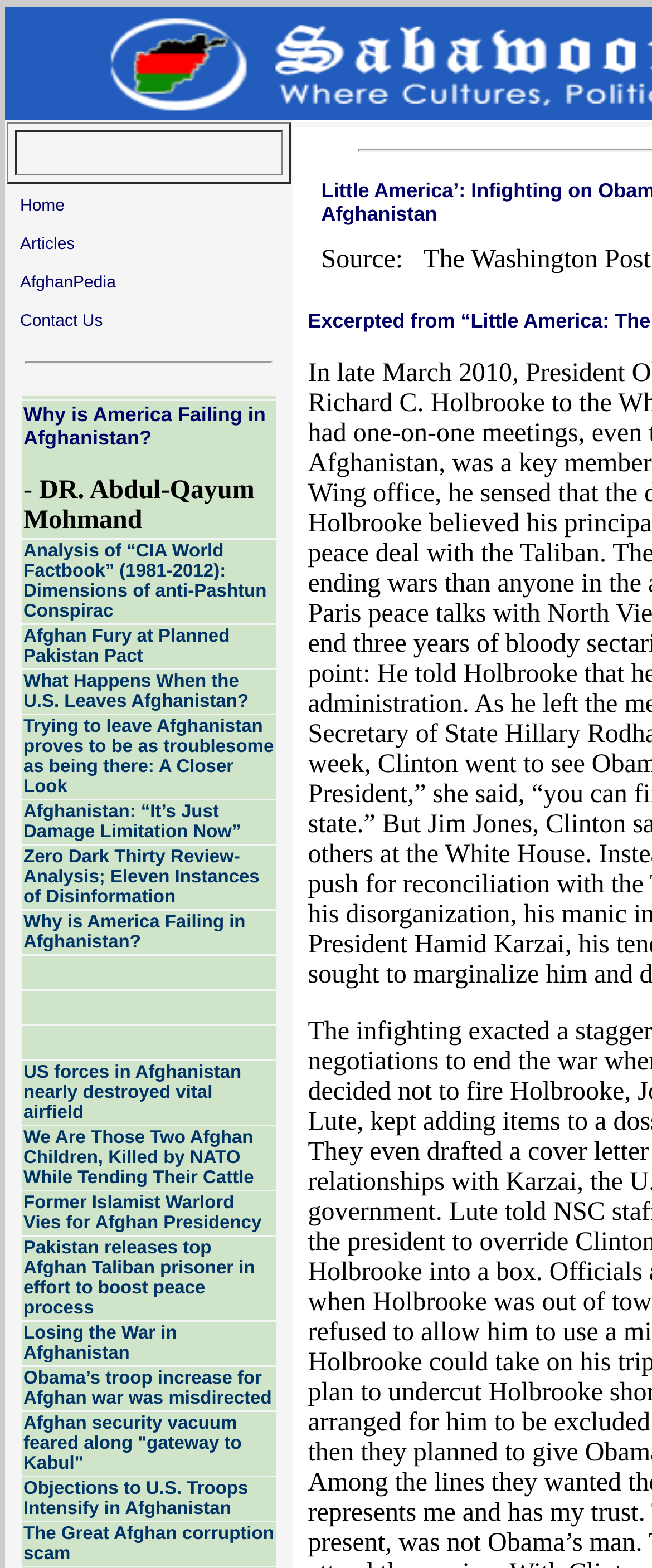Please specify the bounding box coordinates of the clickable section necessary to execute the following command: "Click on Why is America Failing in Afghanistan?".

[0.036, 0.257, 0.407, 0.287]